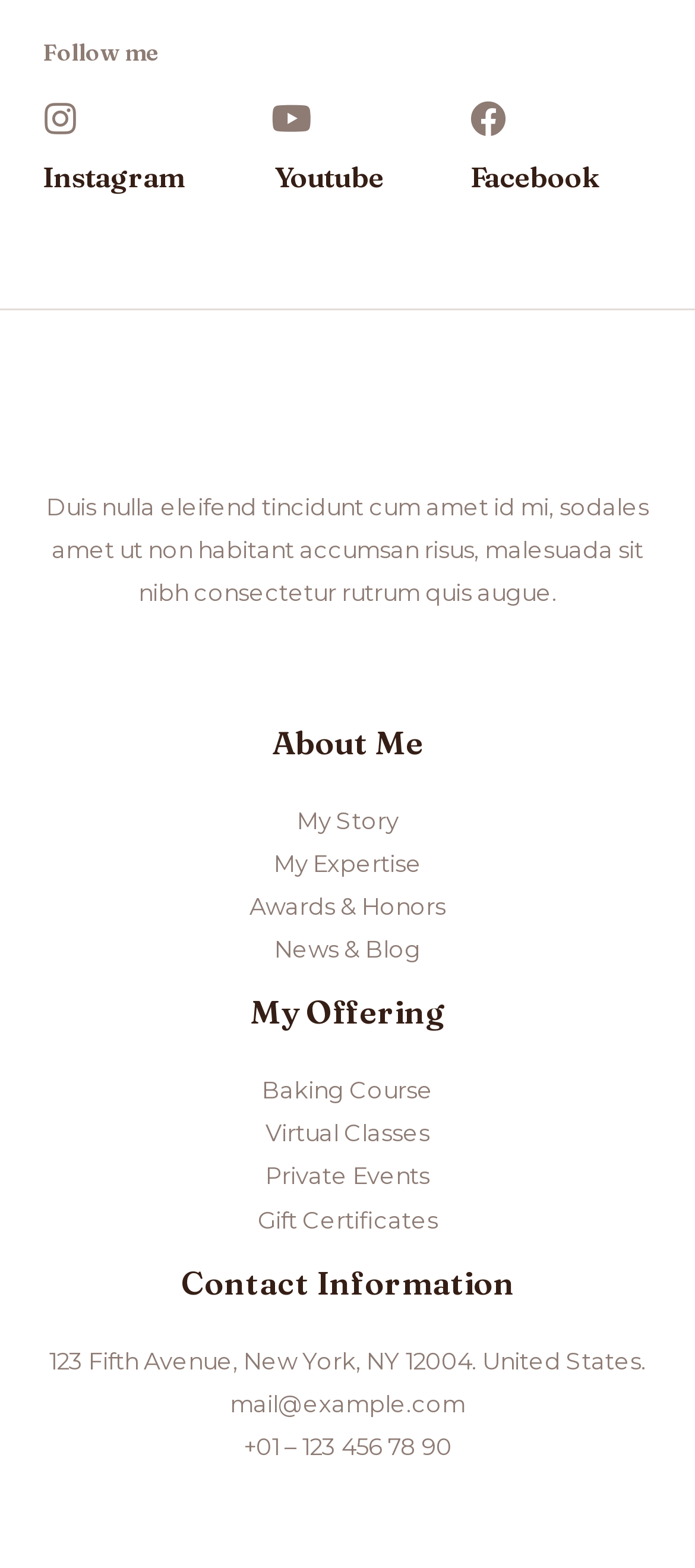Find the bounding box coordinates of the area that needs to be clicked in order to achieve the following instruction: "Check my Facebook page". The coordinates should be specified as four float numbers between 0 and 1, i.e., [left, top, right, bottom].

[0.677, 0.101, 0.861, 0.124]